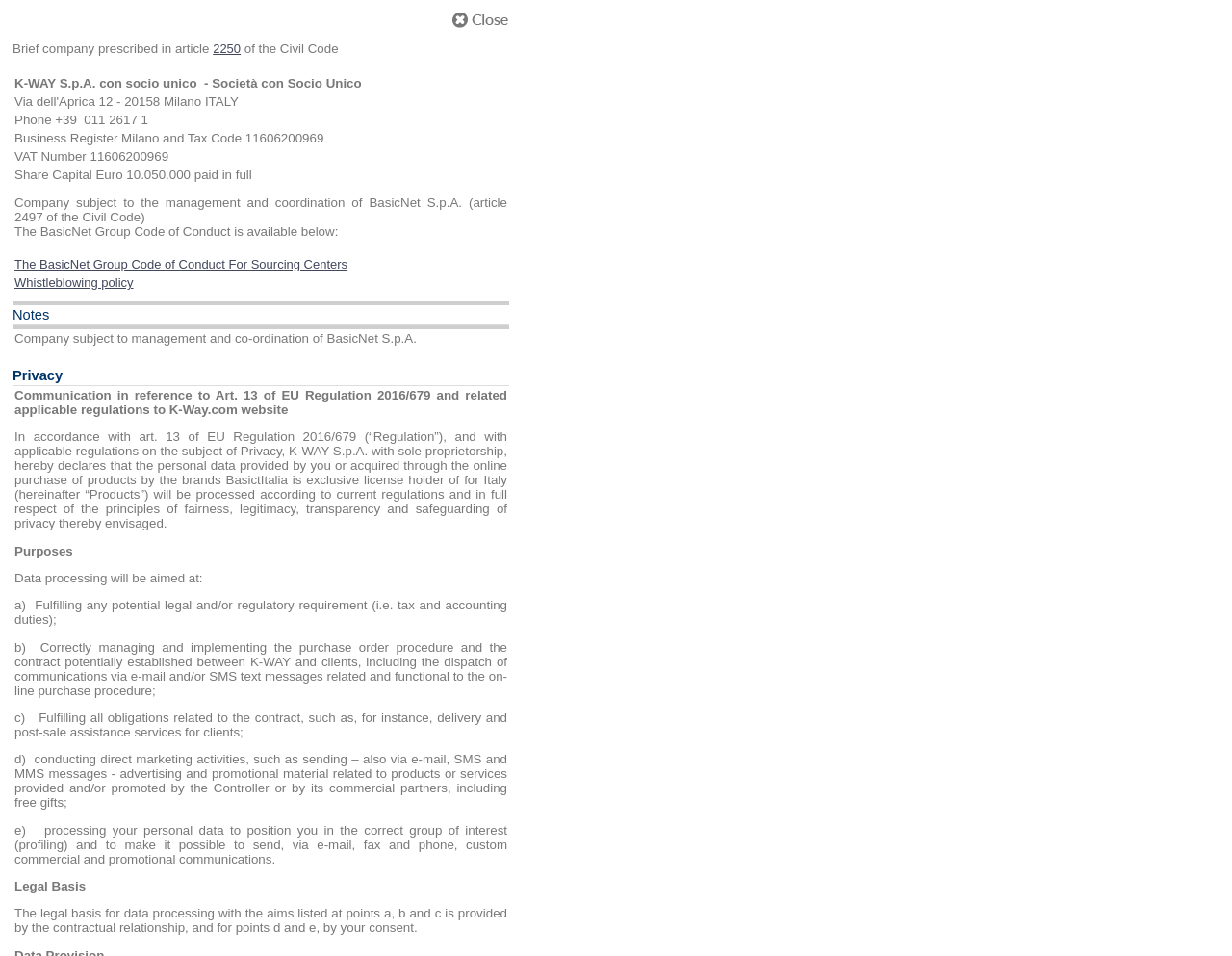Illustrate the webpage with a detailed description.

This webpage appears to be a company's information page. At the top, there is a "Close Window" button with an accompanying image. Below it, there is a section with the company's brief description, mentioning Article 2250 of the Civil Code.

The main content of the page is organized into a table with multiple rows, each containing a single cell with various pieces of information about the company. The first row displays the company's name, "K-WAY S.p.A. con socio unico - Società con Socio Unico". The subsequent rows provide the company's address, phone number, business register information, tax code, VAT number, share capital, and other details.

There are also links to the company's Code of Conduct, Whistleblowing policy, and other documents. The page has a total of 5 links, including the "Close Window" button at the top. The layout is clean, with each piece of information organized into a separate row, making it easy to read and understand.